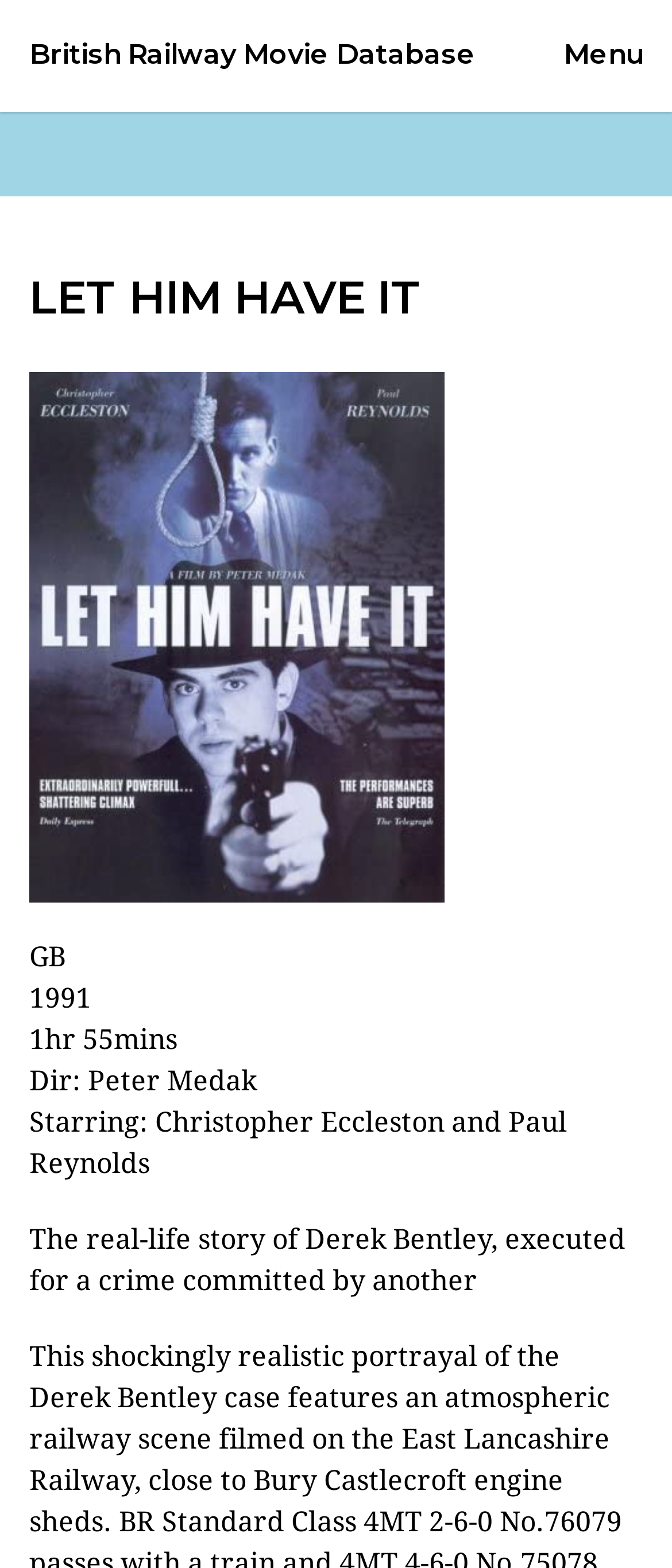What is the release year of the movie?
Using the image provided, answer with just one word or phrase.

1991